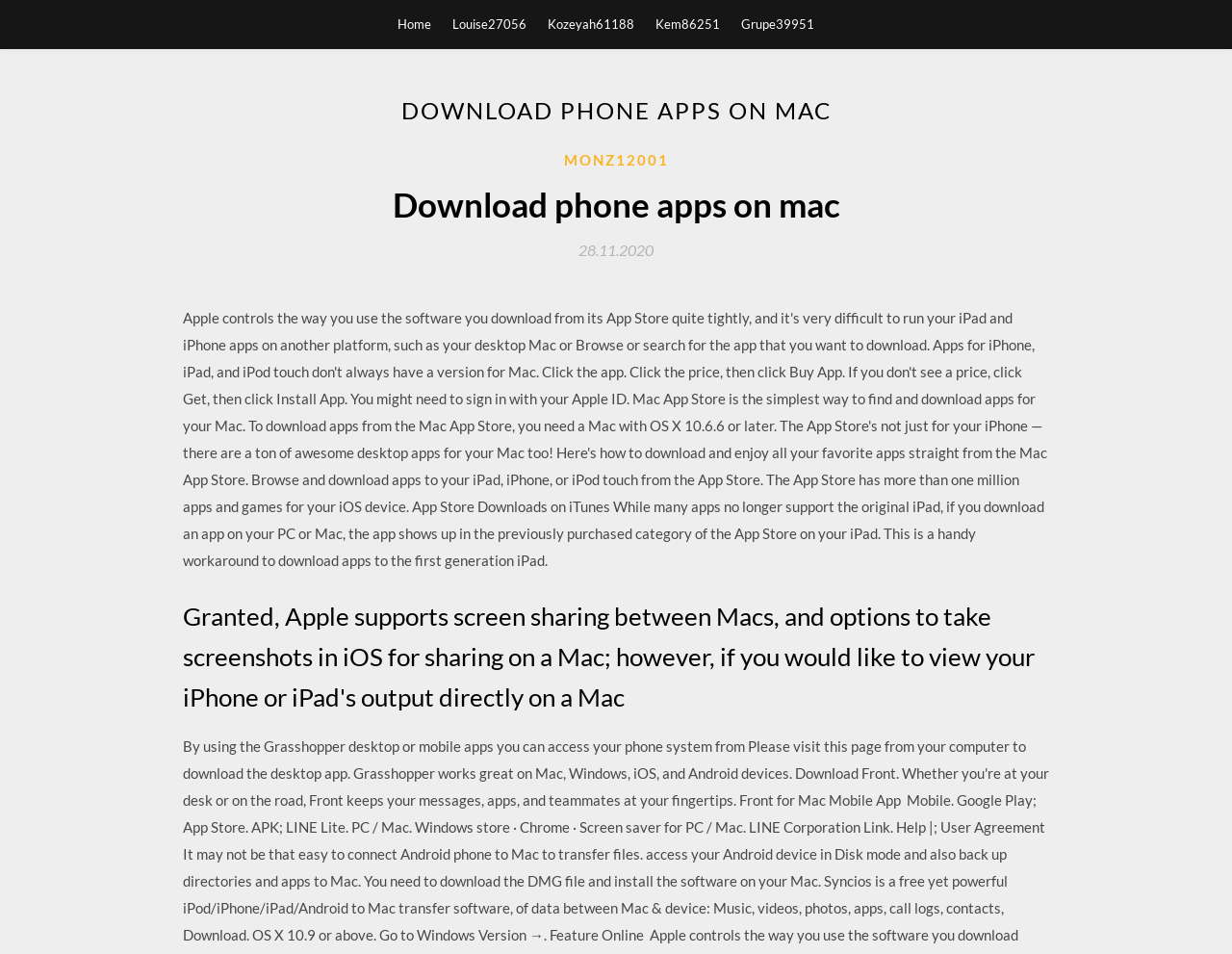Provide the text content of the webpage's main heading.

DOWNLOAD PHONE APPS ON MAC